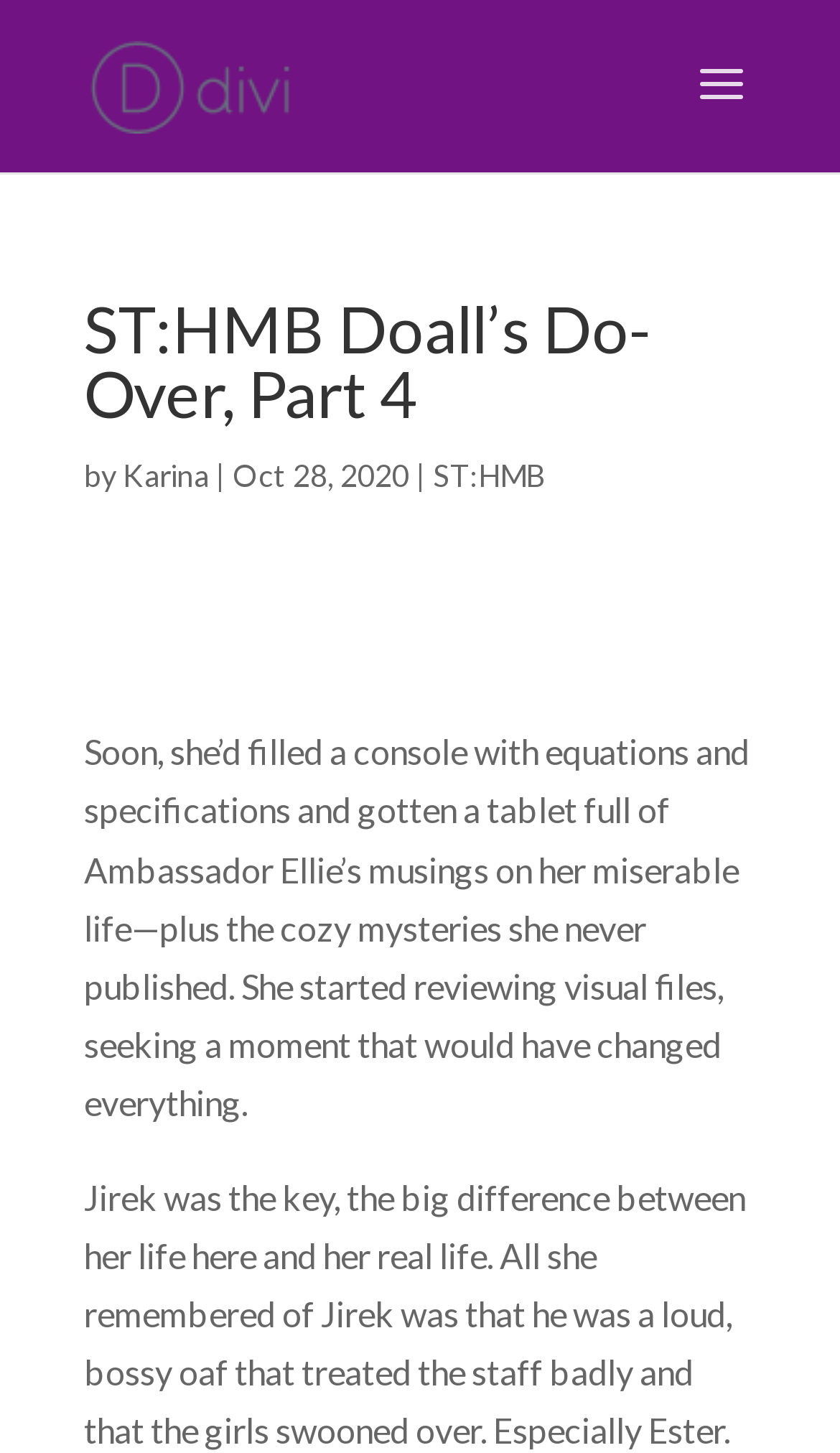What is the category of the article?
Analyze the image and deliver a detailed answer to the question.

The category of the article can be found by looking at the link 'ST:HMB', which is located near the author's name and is likely to be the category or tag of the article.